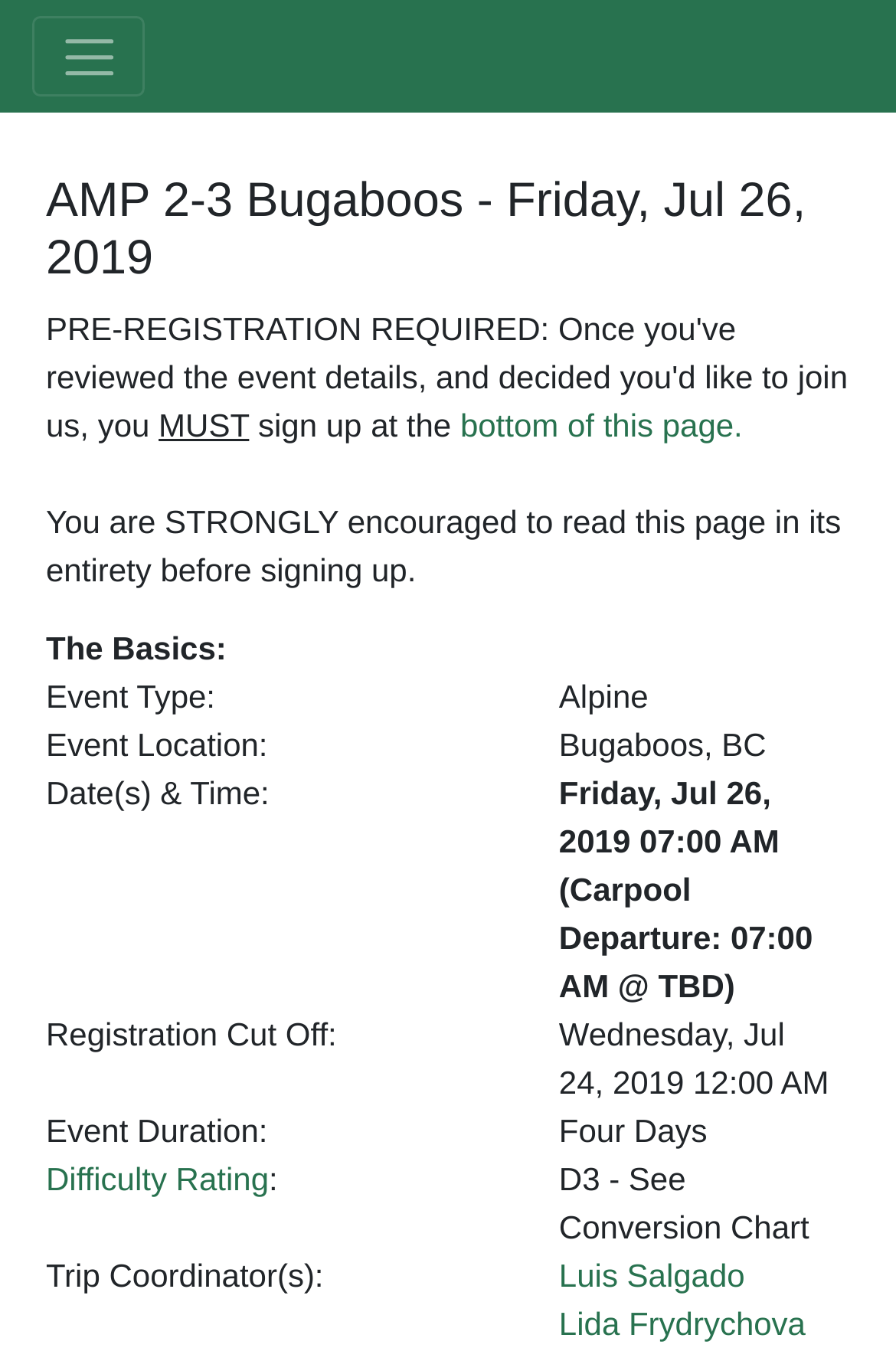Locate the bounding box of the UI element described by: "0" in the given webpage screenshot.

None